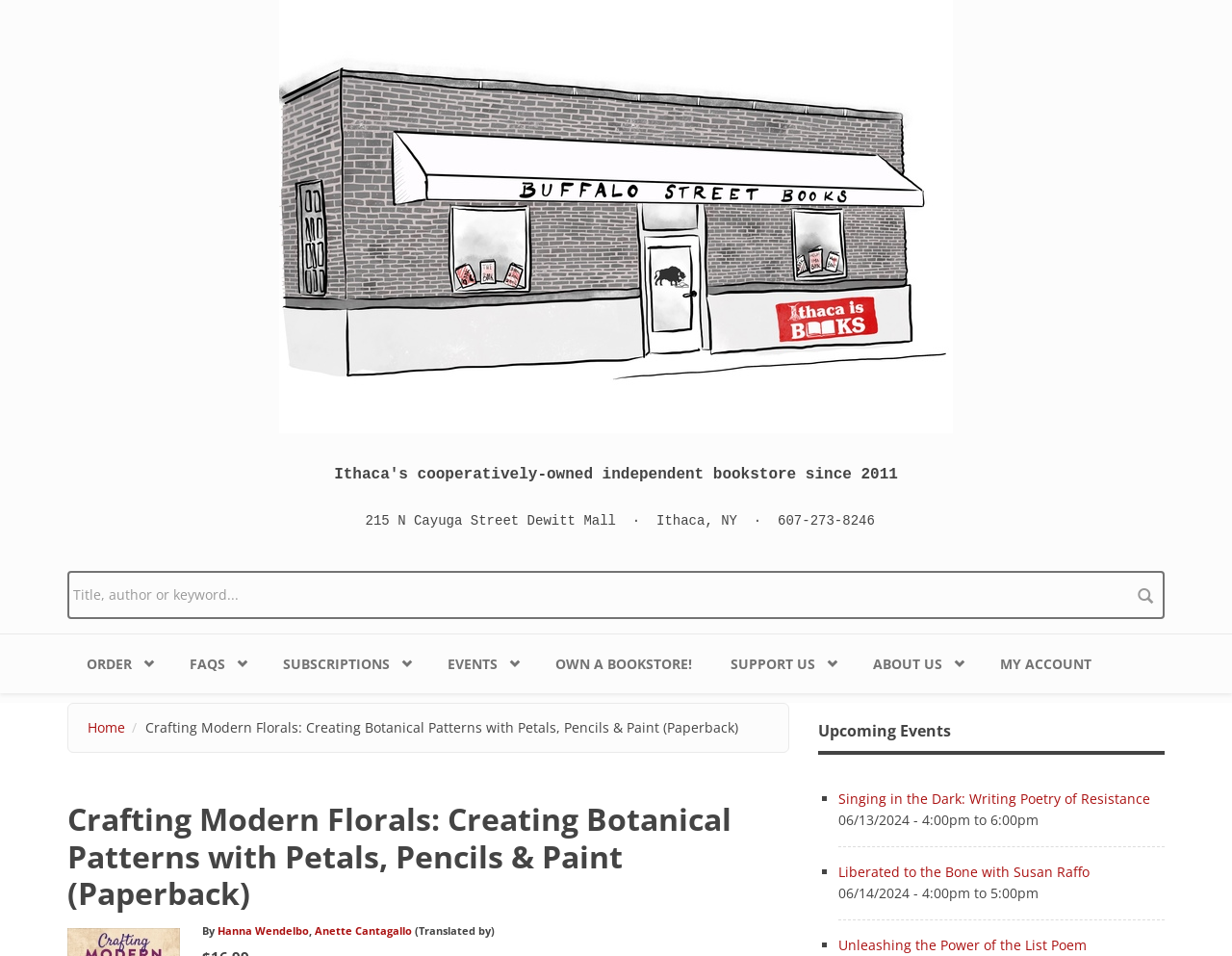Please find the bounding box coordinates of the element's region to be clicked to carry out this instruction: "Search for a book".

[0.055, 0.597, 0.945, 0.647]